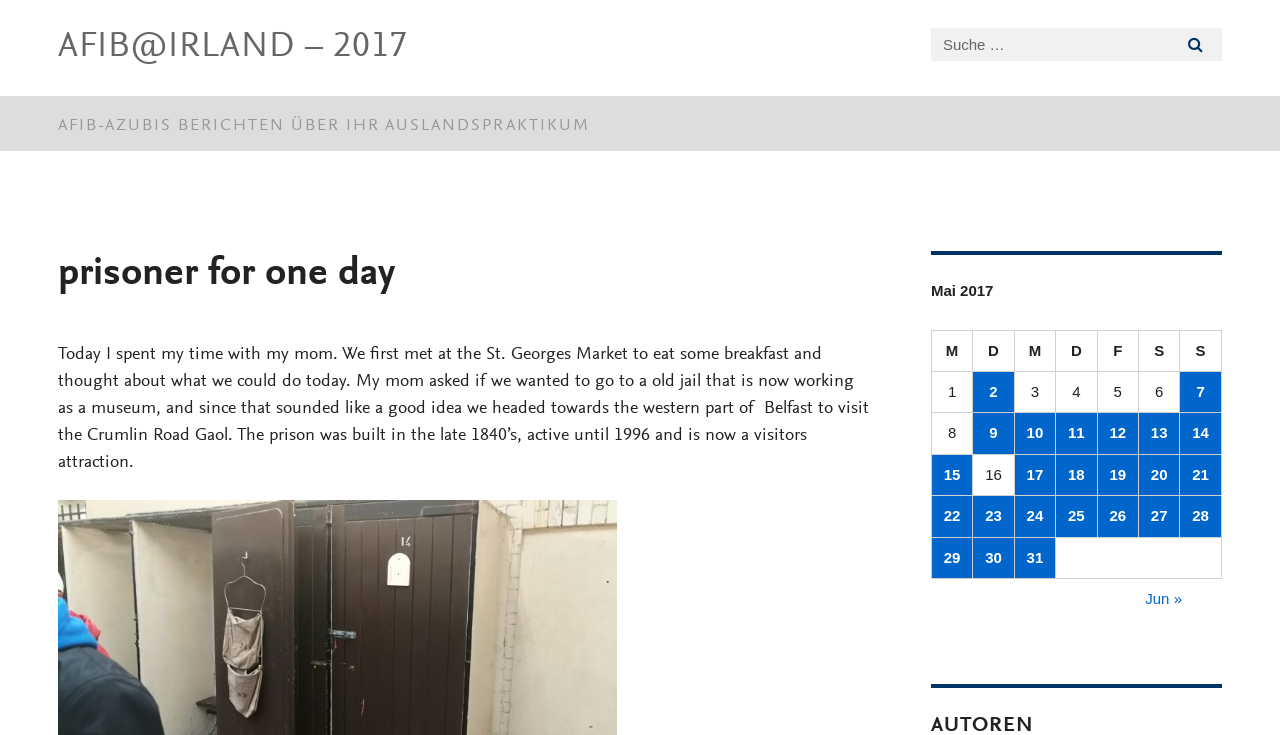Using the information in the image, could you please answer the following question in detail:
What did the author do with their mom?

The text states 'My mom asked if we wanted to go to a old jail that is now working as a museum, and since that sounded like a good idea we headed towards the western part of Belfast to visit the Crumlin Road Gaol.' which implies that the author visited a museum with their mom.